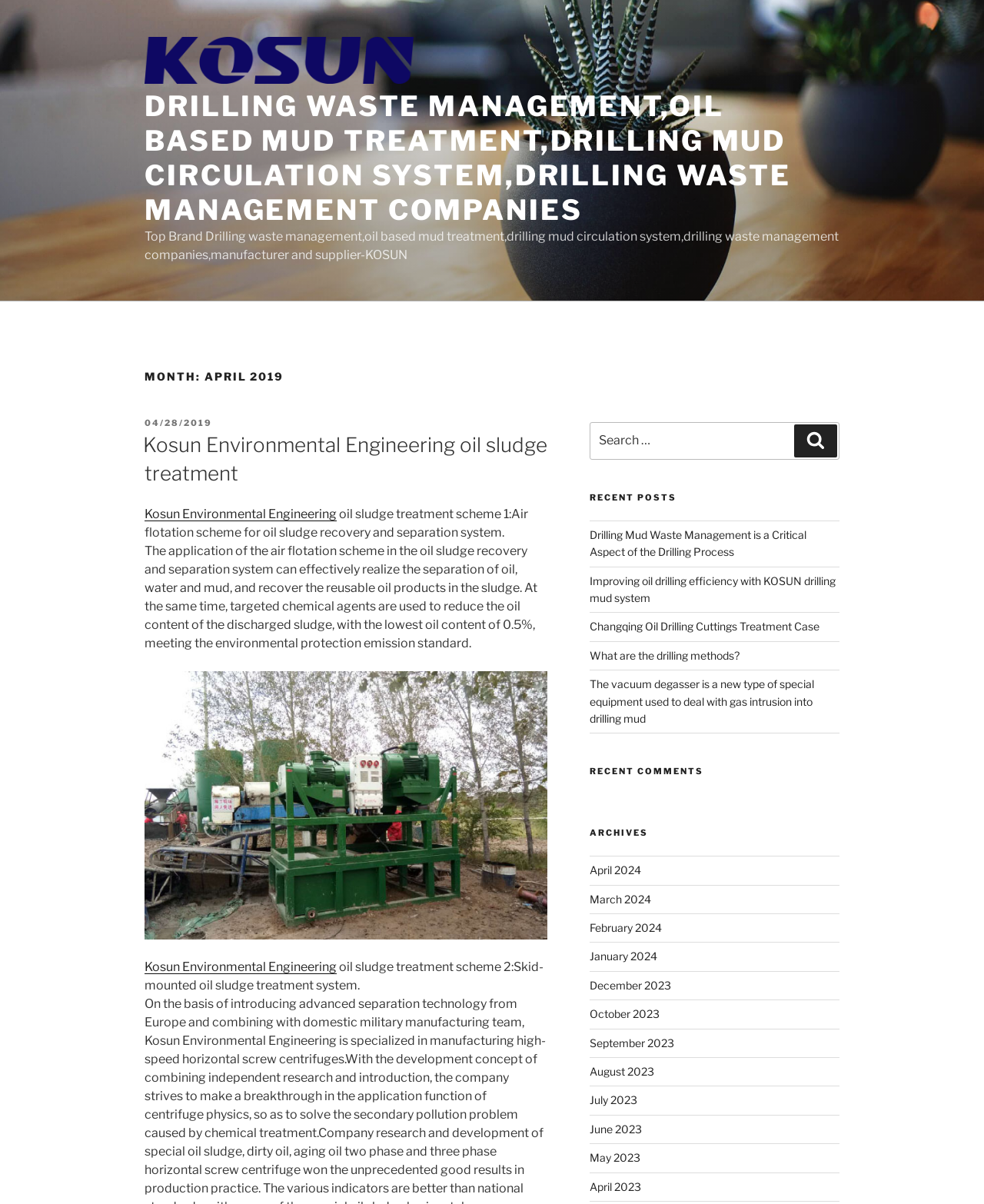Given the element description 04/28/201904/28/2019, specify the bounding box coordinates of the corresponding UI element in the format (top-left x, top-left y, bottom-right x, bottom-right y). All values must be between 0 and 1.

[0.147, 0.347, 0.216, 0.356]